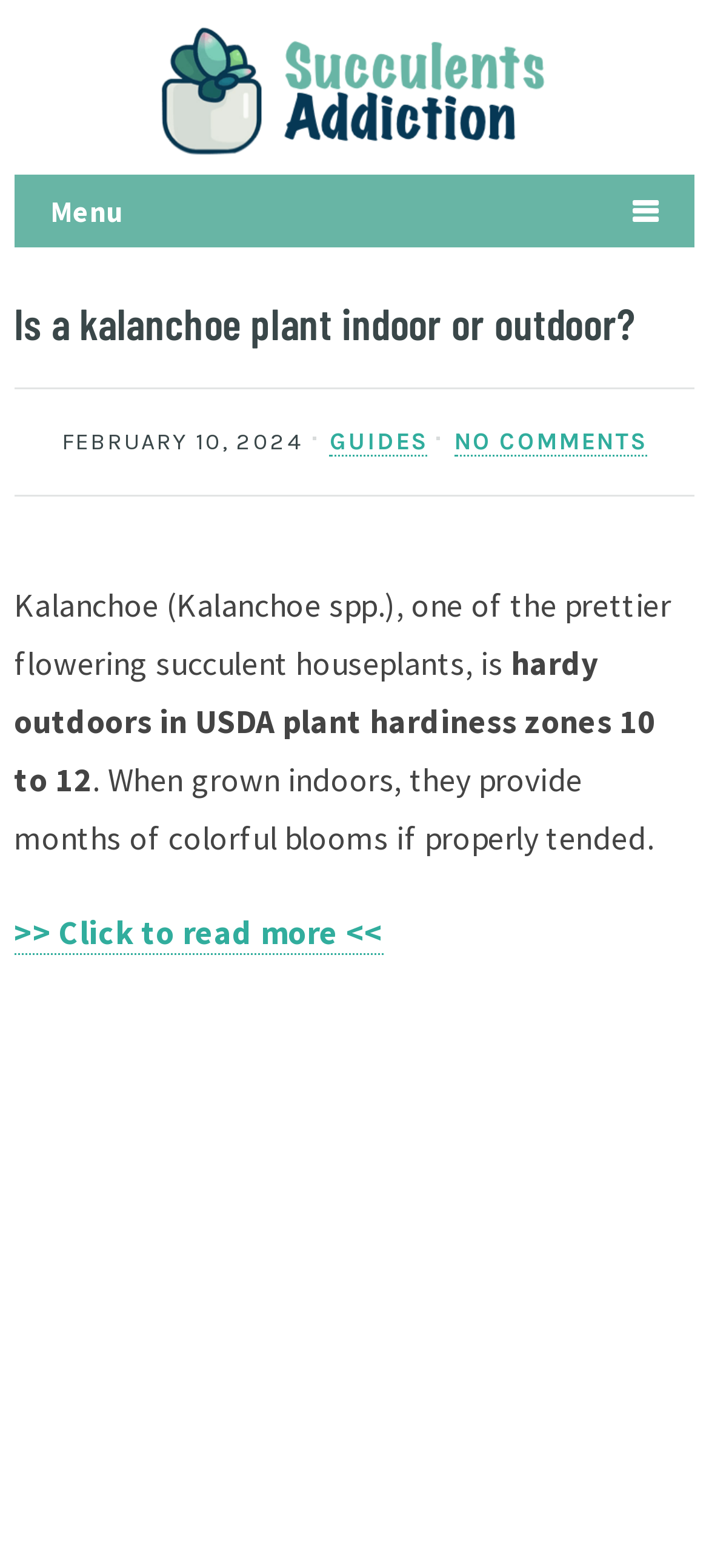Respond to the following query with just one word or a short phrase: 
How many comments are there on this webpage?

No comments